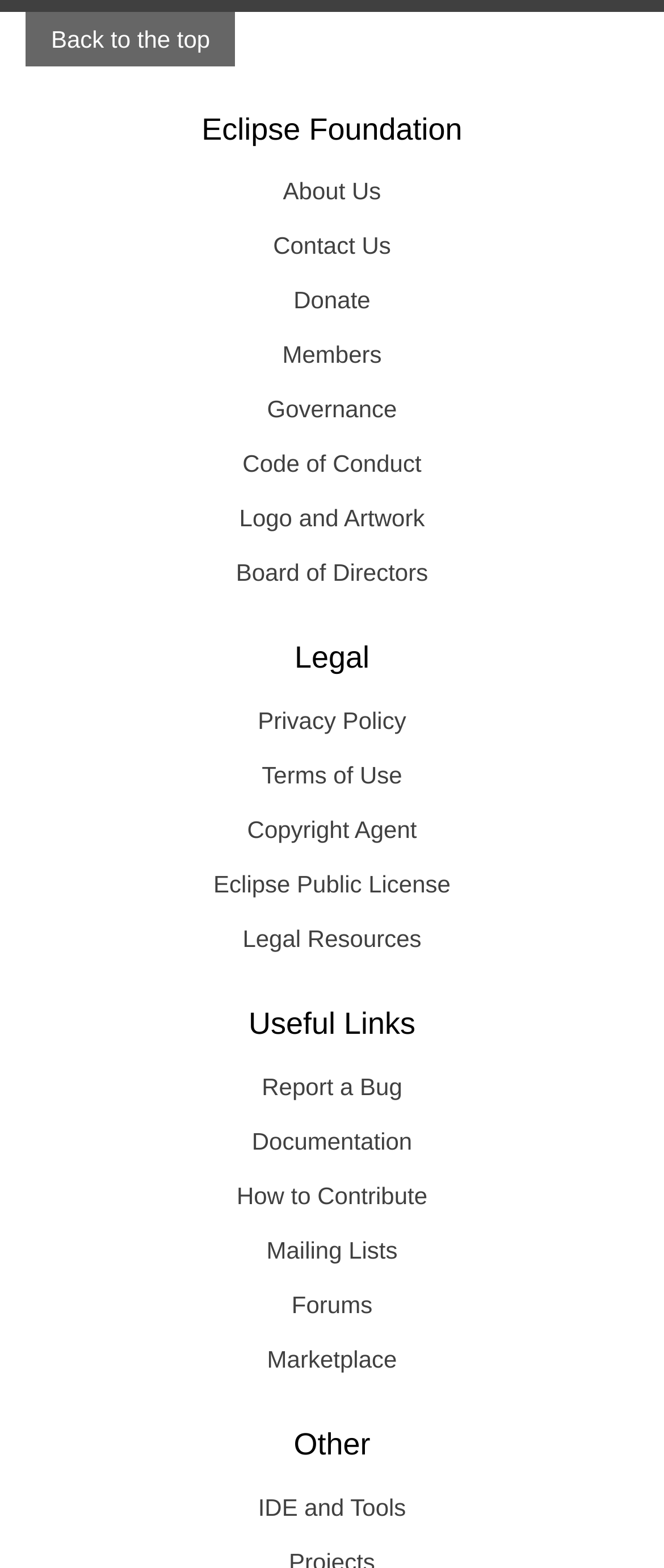Identify the bounding box coordinates of the clickable region necessary to fulfill the following instruction: "Learn about IDE and Tools". The bounding box coordinates should be four float numbers between 0 and 1, i.e., [left, top, right, bottom].

[0.038, 0.944, 0.962, 0.978]